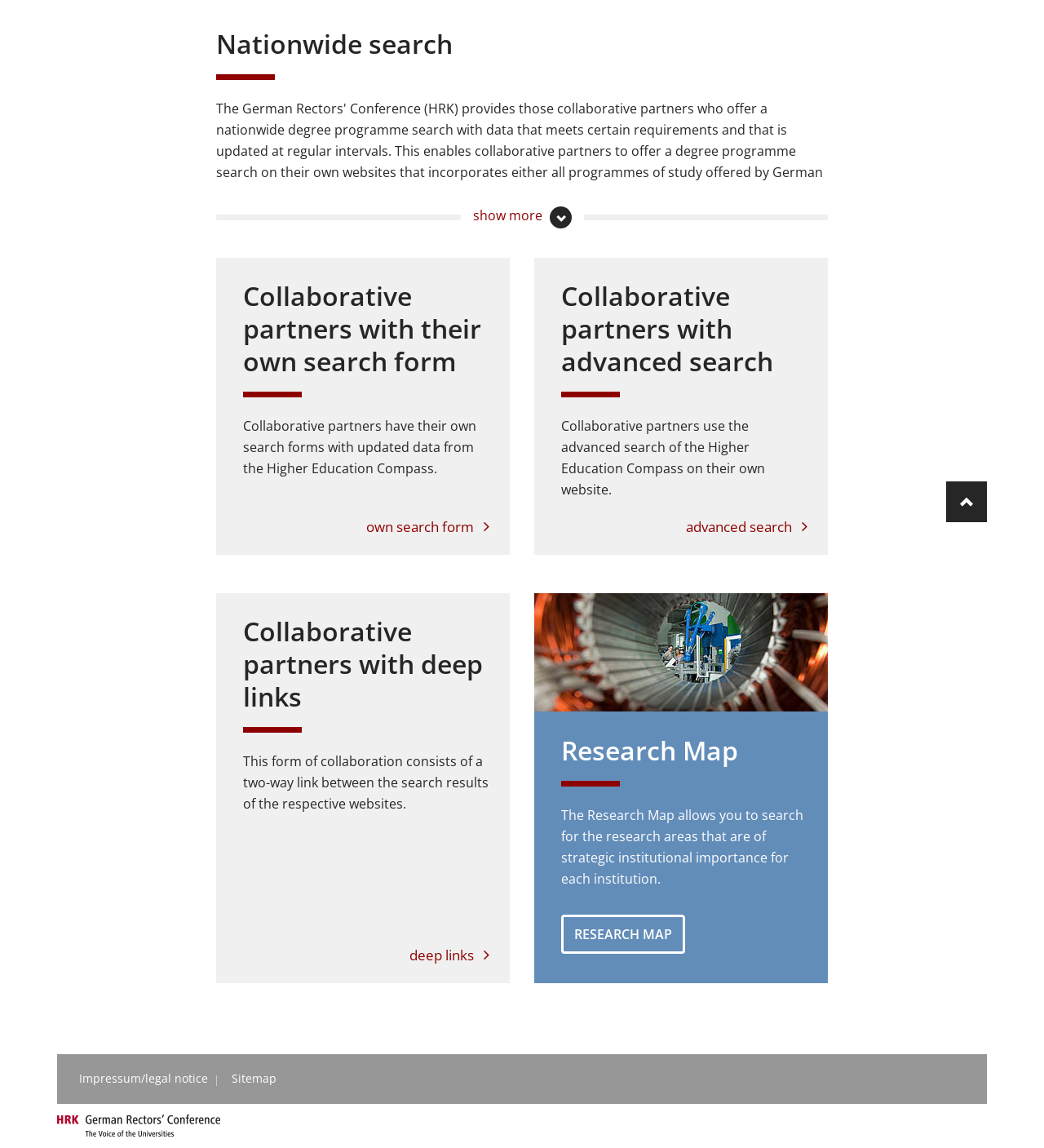Bounding box coordinates are specified in the format (top-left x, top-left y, bottom-right x, bottom-right y). All values are floating point numbers bounded between 0 and 1. Please provide the bounding box coordinate of the region this sentence describes: show more

[0.441, 0.18, 0.559, 0.199]